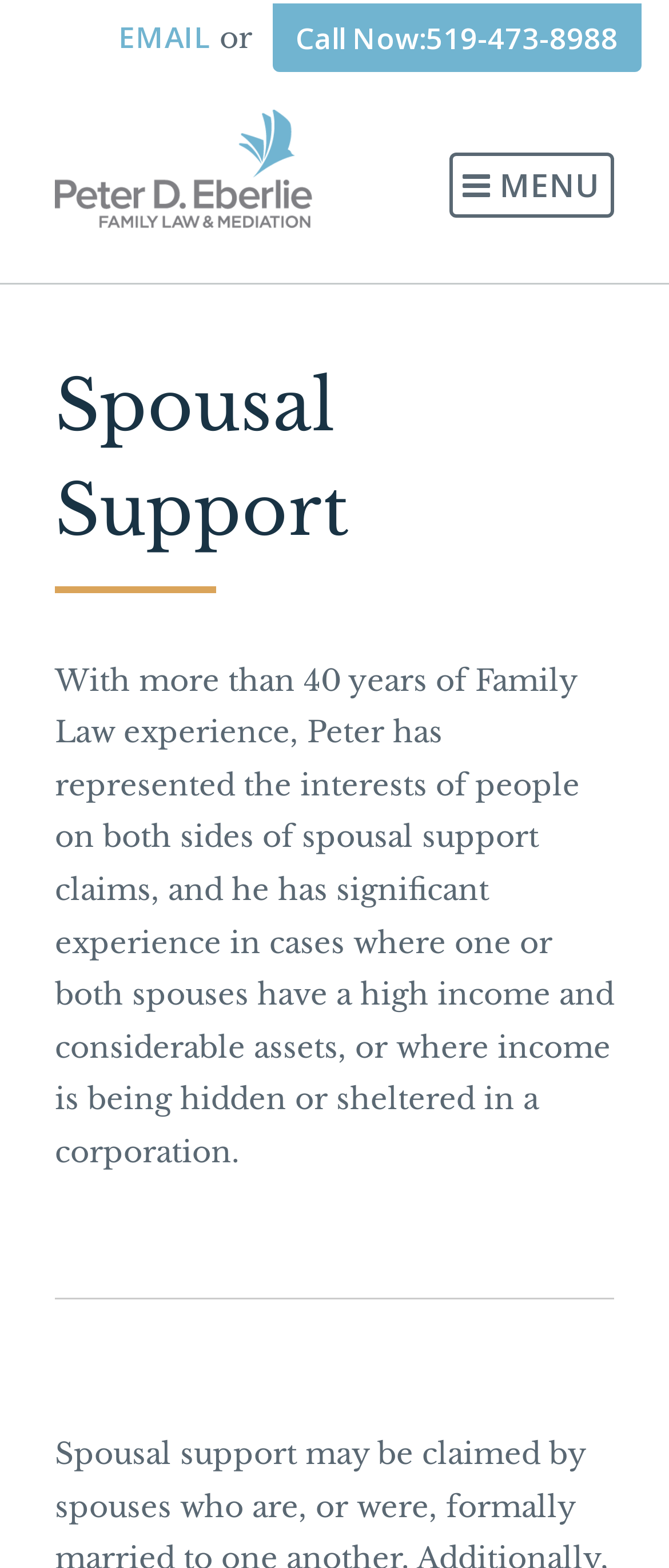Kindly respond to the following question with a single word or a brief phrase: 
What is the profession of the person mentioned on the webpage?

Family Law